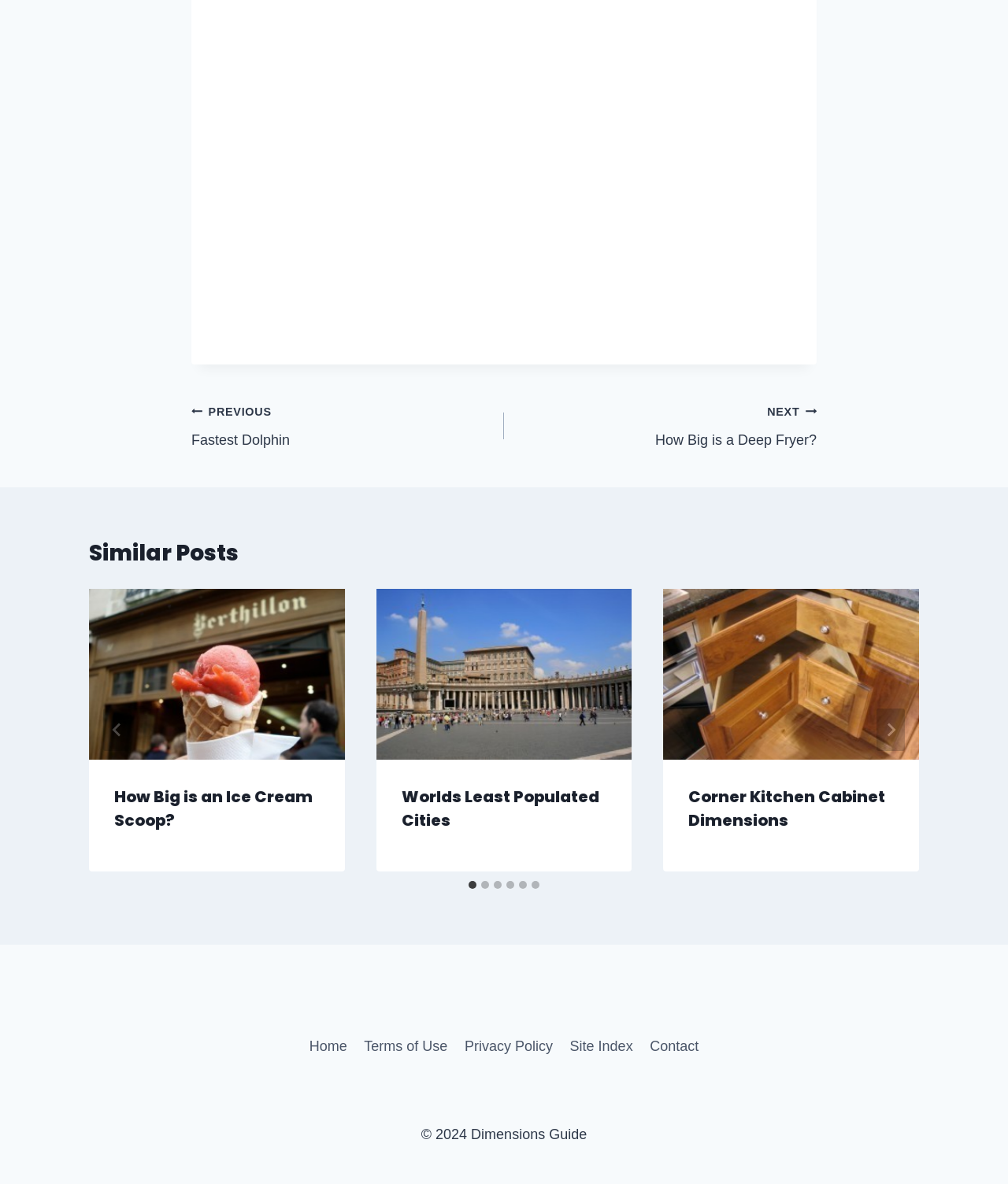Could you find the bounding box coordinates of the clickable area to complete this instruction: "Read the 'Referral Program By Alice Blue Sees A Boost In New Customer Additions' article"?

None